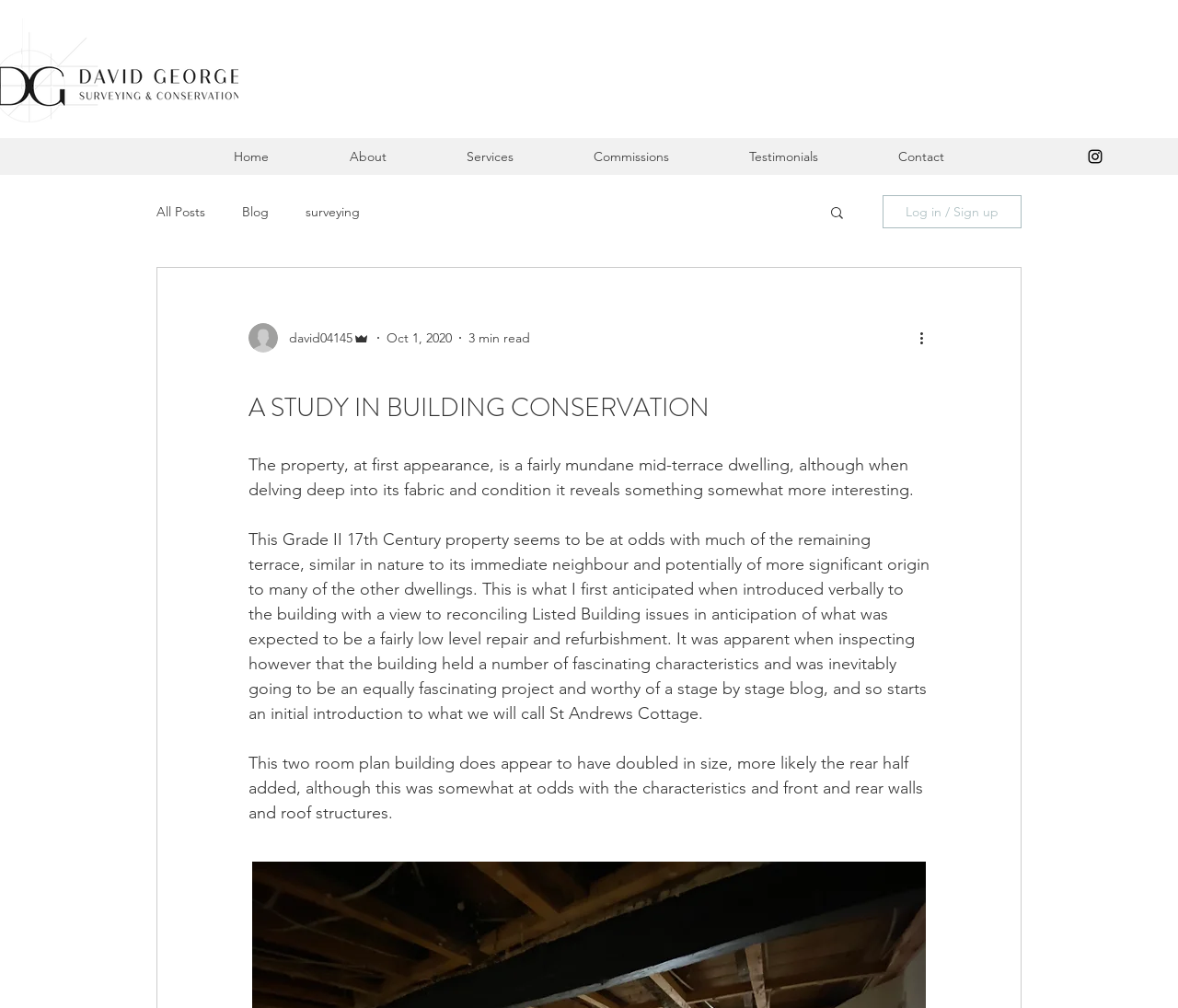Locate the bounding box coordinates of the clickable part needed for the task: "Read the blog post".

[0.133, 0.202, 0.174, 0.218]